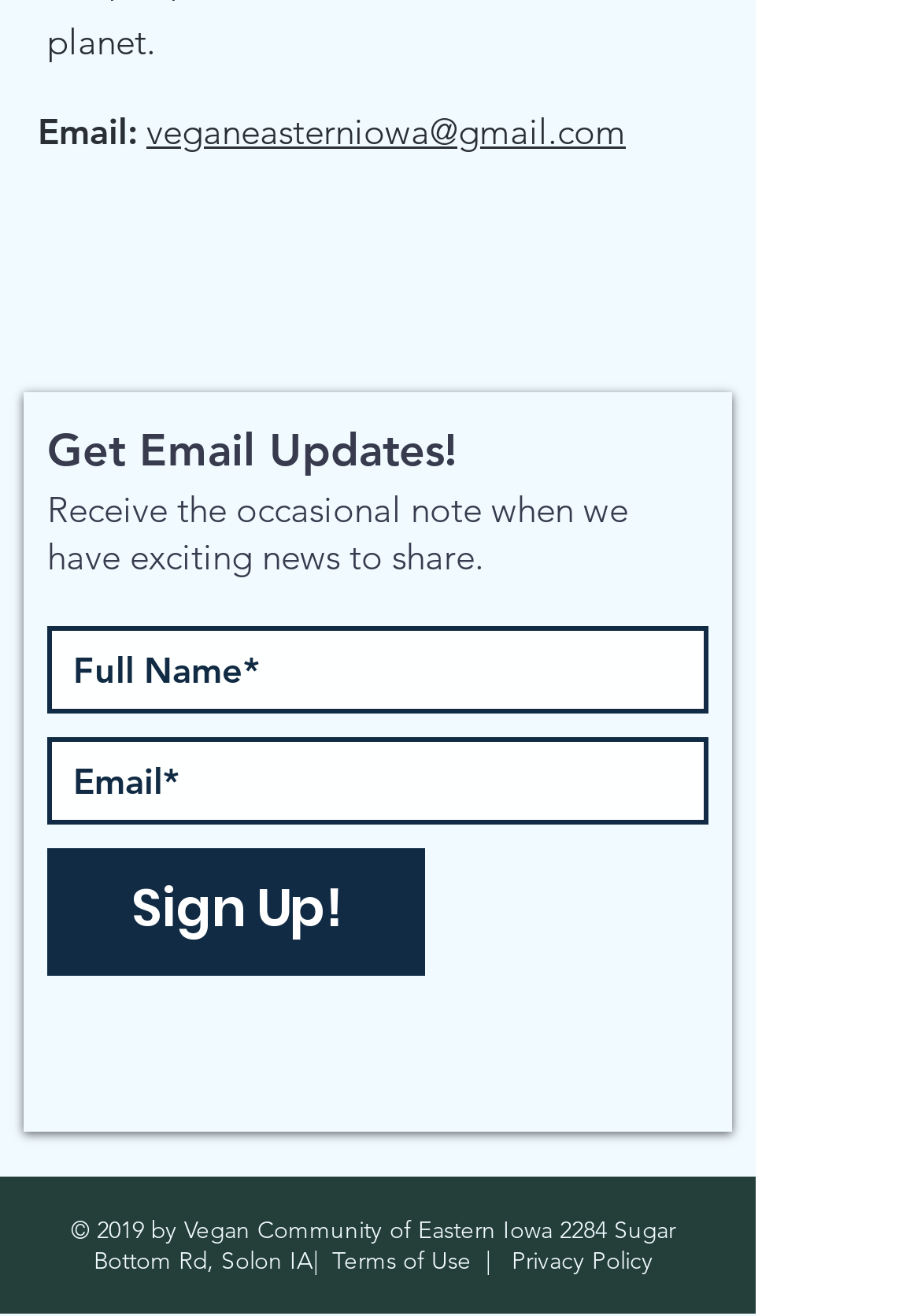Identify the bounding box coordinates of the section that should be clicked to achieve the task described: "Enter full name".

[0.051, 0.475, 0.769, 0.541]